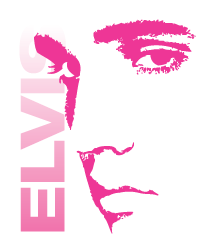What is the likely purpose of the webpage?
Please look at the screenshot and answer in one word or a short phrase.

Celebrate Elvis' legacy